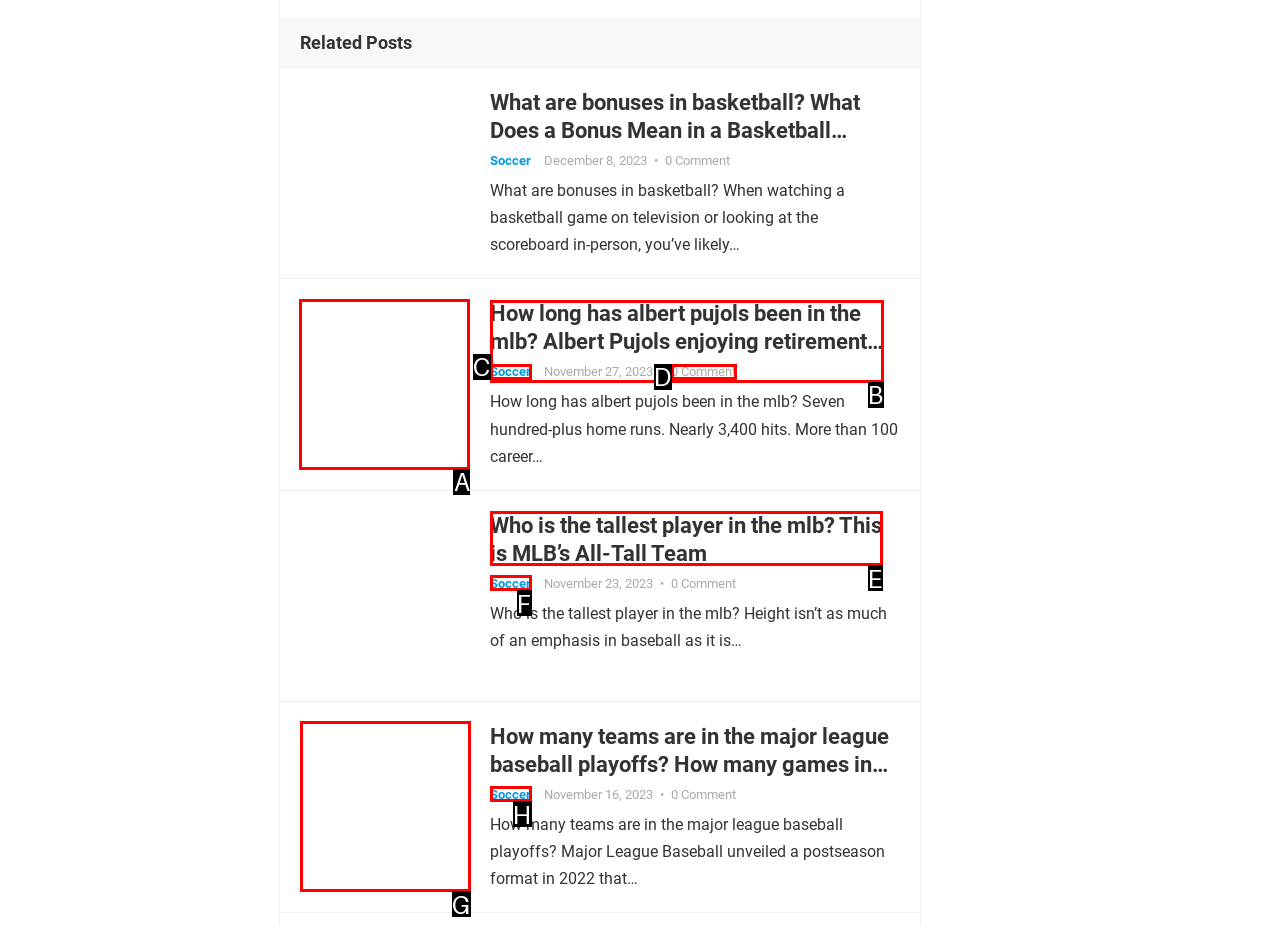To achieve the task: View 'How many mound visits are allowed in mlb', which HTML element do you need to click?
Respond with the letter of the correct option from the given choices.

A